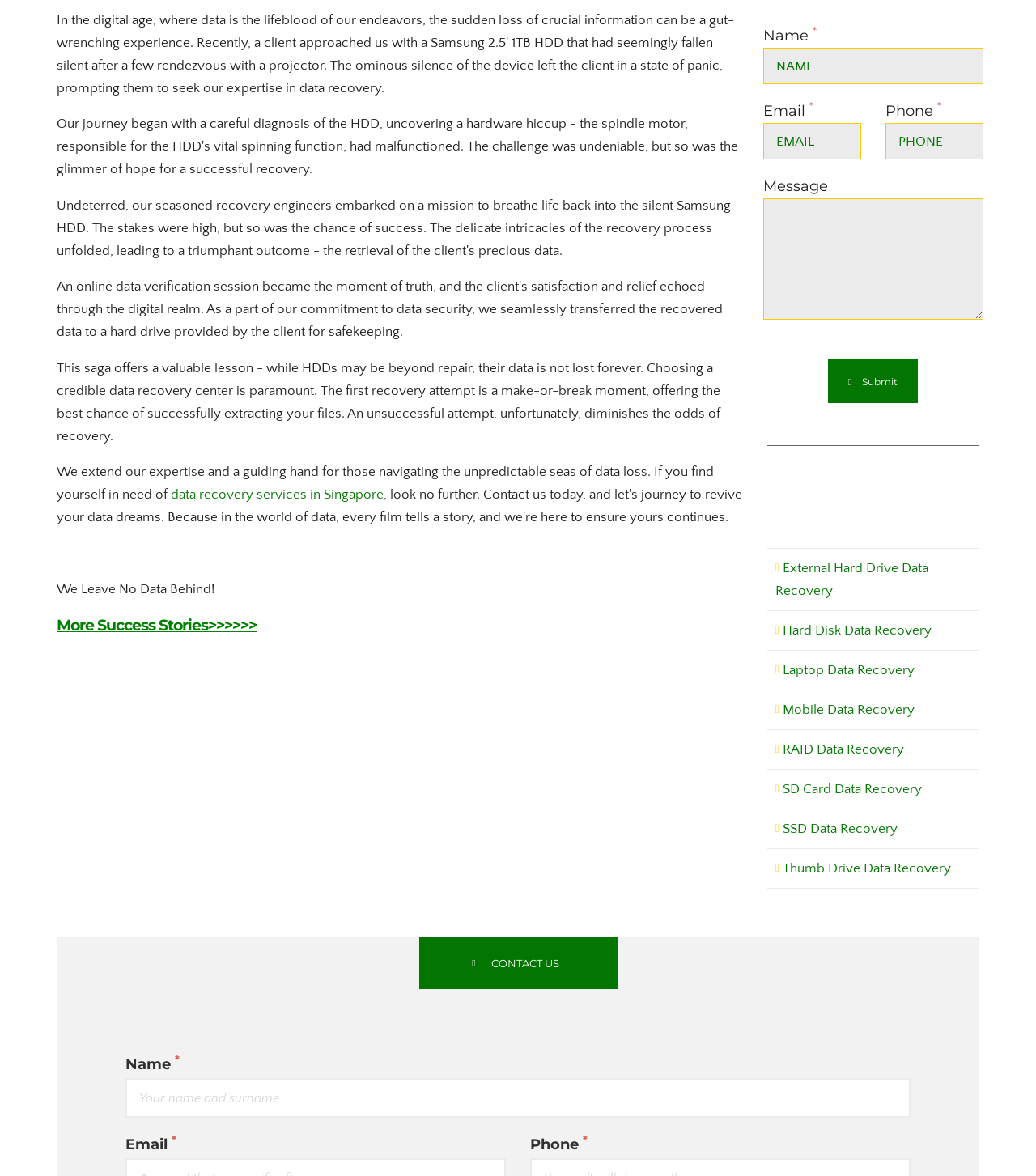What types of devices can be recovered from?
Answer the question with a single word or phrase by looking at the picture.

Hard drives, laptops, mobiles, etc.